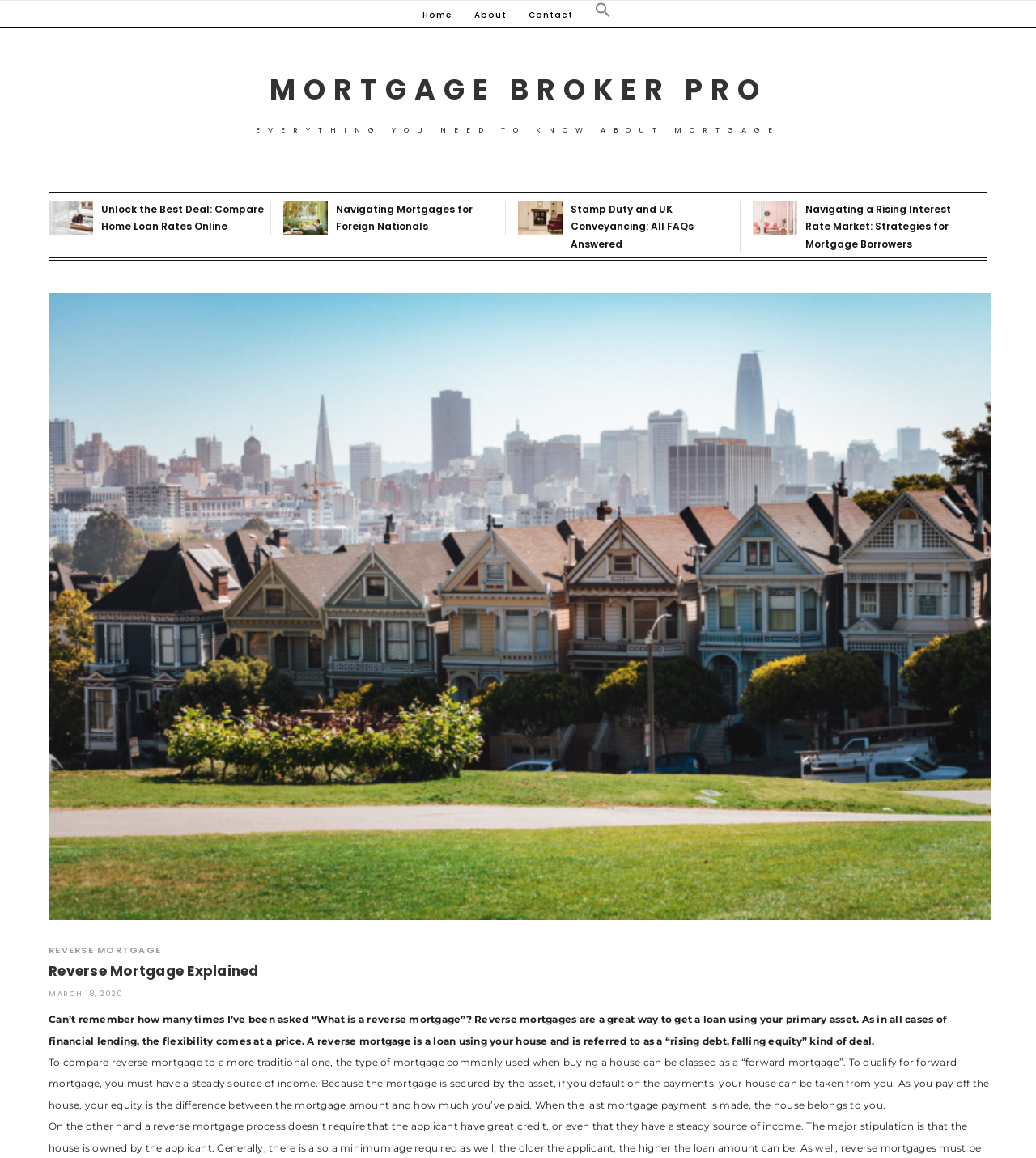Please determine the bounding box coordinates of the area that needs to be clicked to complete this task: 'Learn about navigating mortgages for foreign nationals'. The coordinates must be four float numbers between 0 and 1, formatted as [left, top, right, bottom].

[0.273, 0.173, 0.316, 0.207]